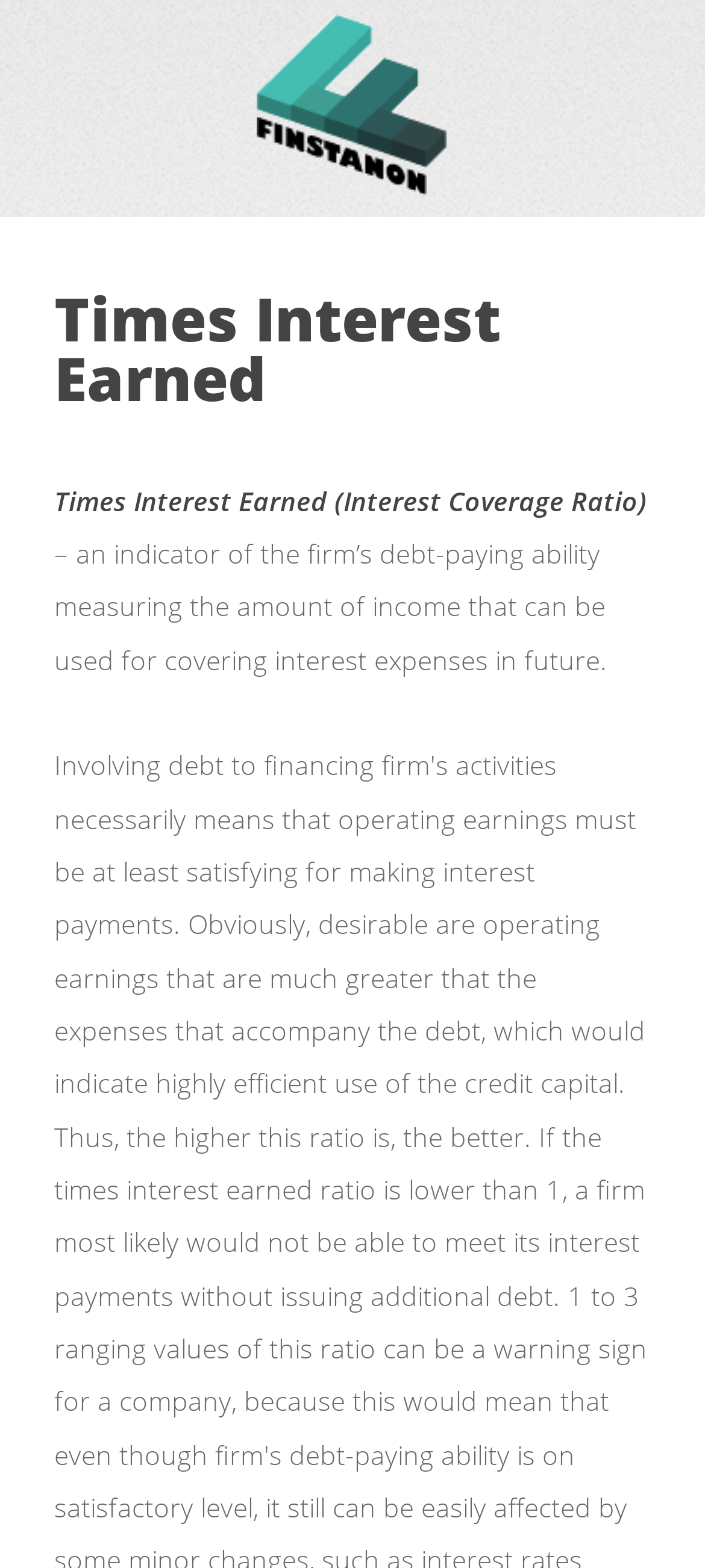Locate the headline of the webpage and generate its content.

Times Interest Earned